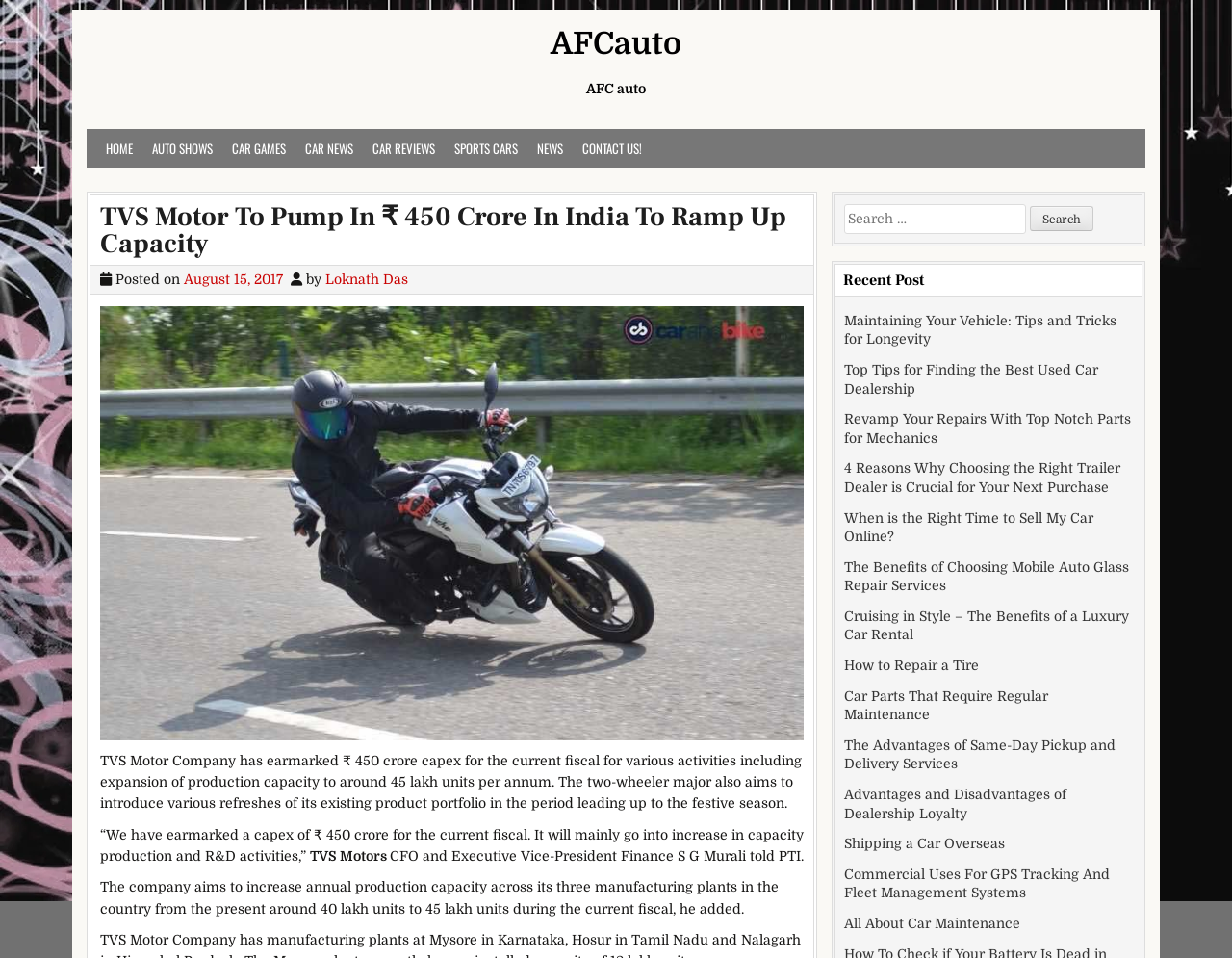Pinpoint the bounding box coordinates of the area that should be clicked to complete the following instruction: "Click on the 'HOME' link". The coordinates must be given as four float numbers between 0 and 1, i.e., [left, top, right, bottom].

[0.078, 0.134, 0.116, 0.175]